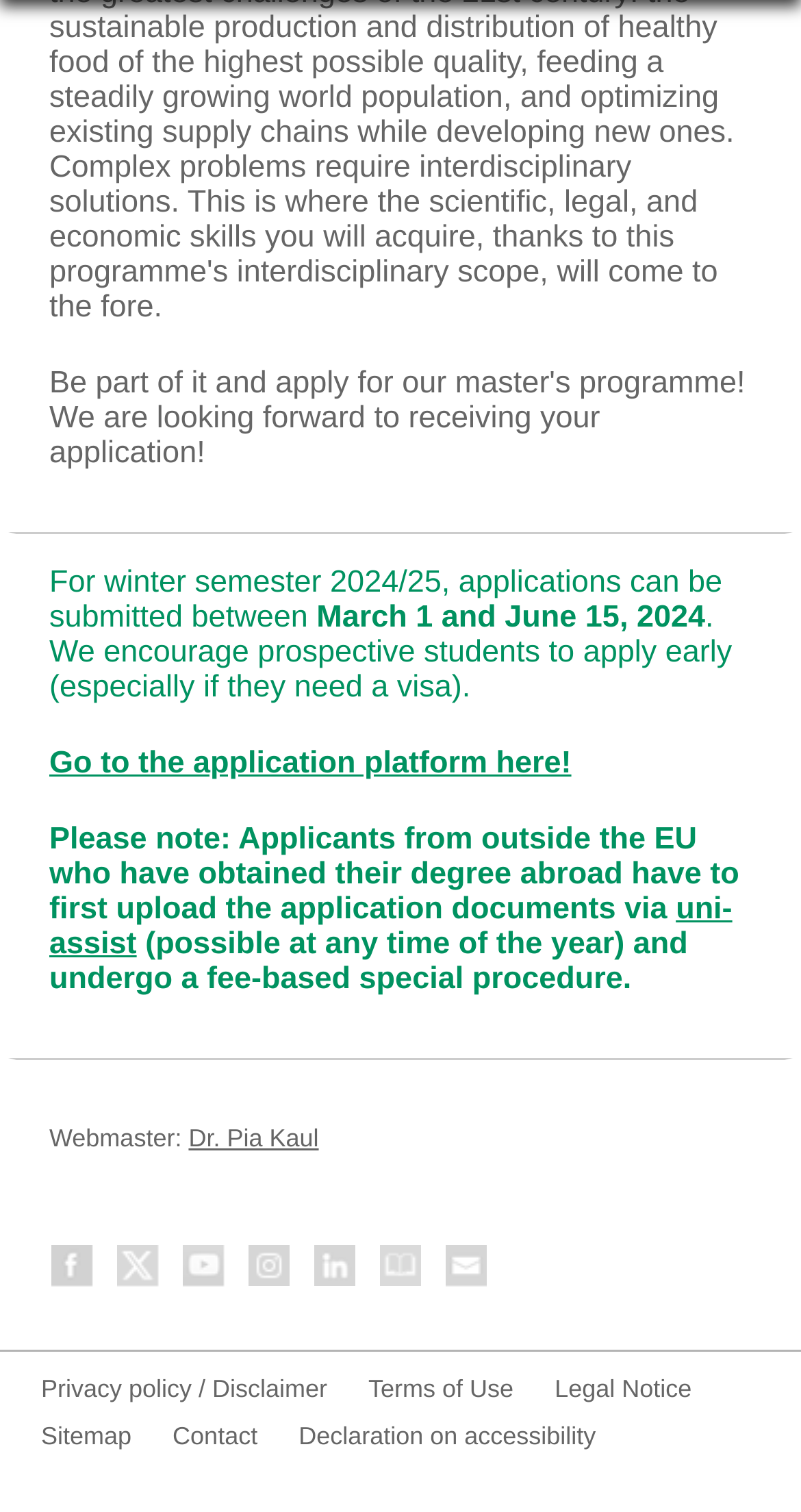Determine the bounding box coordinates for the area that needs to be clicked to fulfill this task: "Contact Dr. Pia Kaul". The coordinates must be given as four float numbers between 0 and 1, i.e., [left, top, right, bottom].

[0.235, 0.743, 0.398, 0.762]